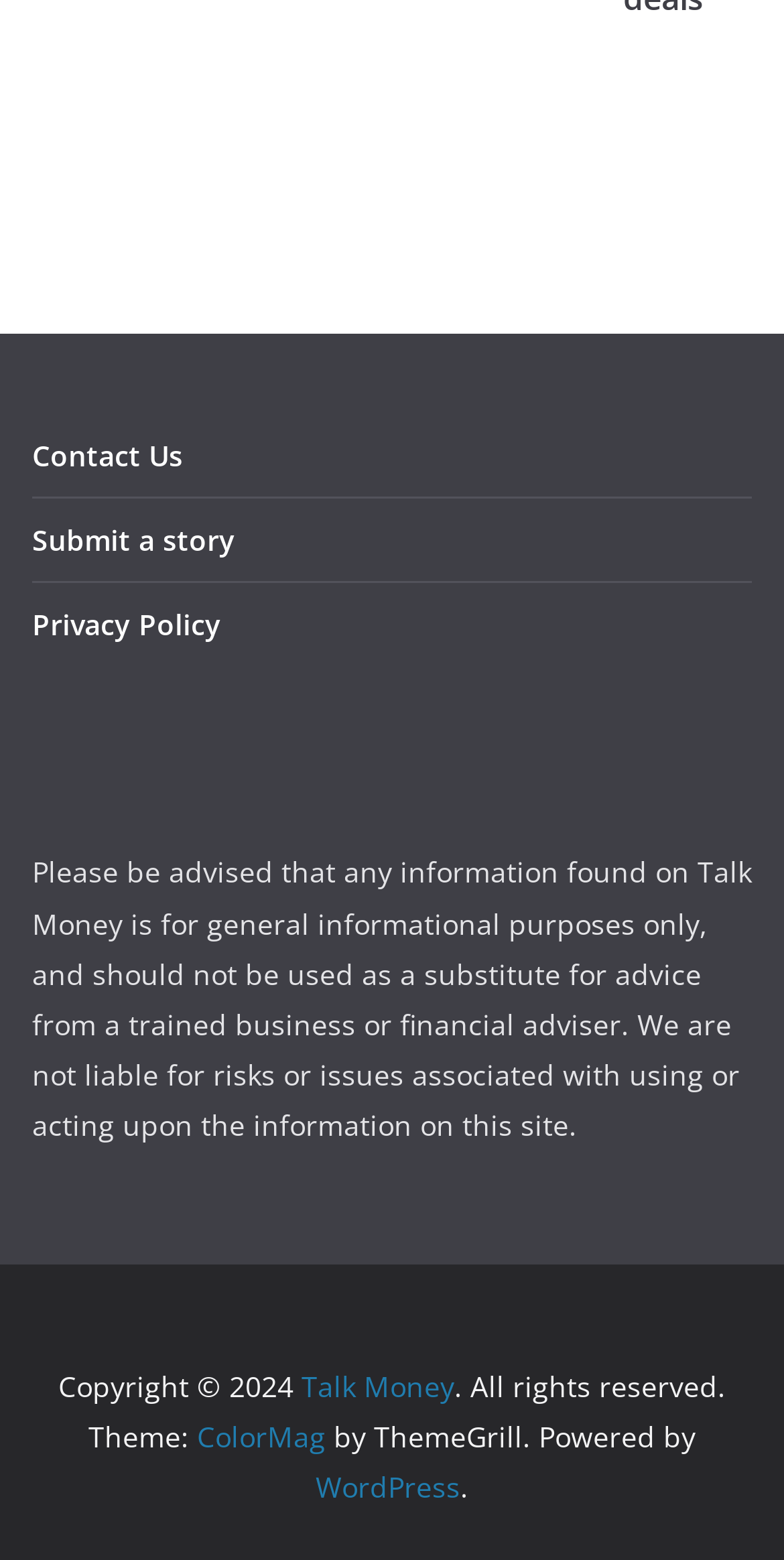Using a single word or phrase, answer the following question: 
What is the purpose of the website?

General informational purposes